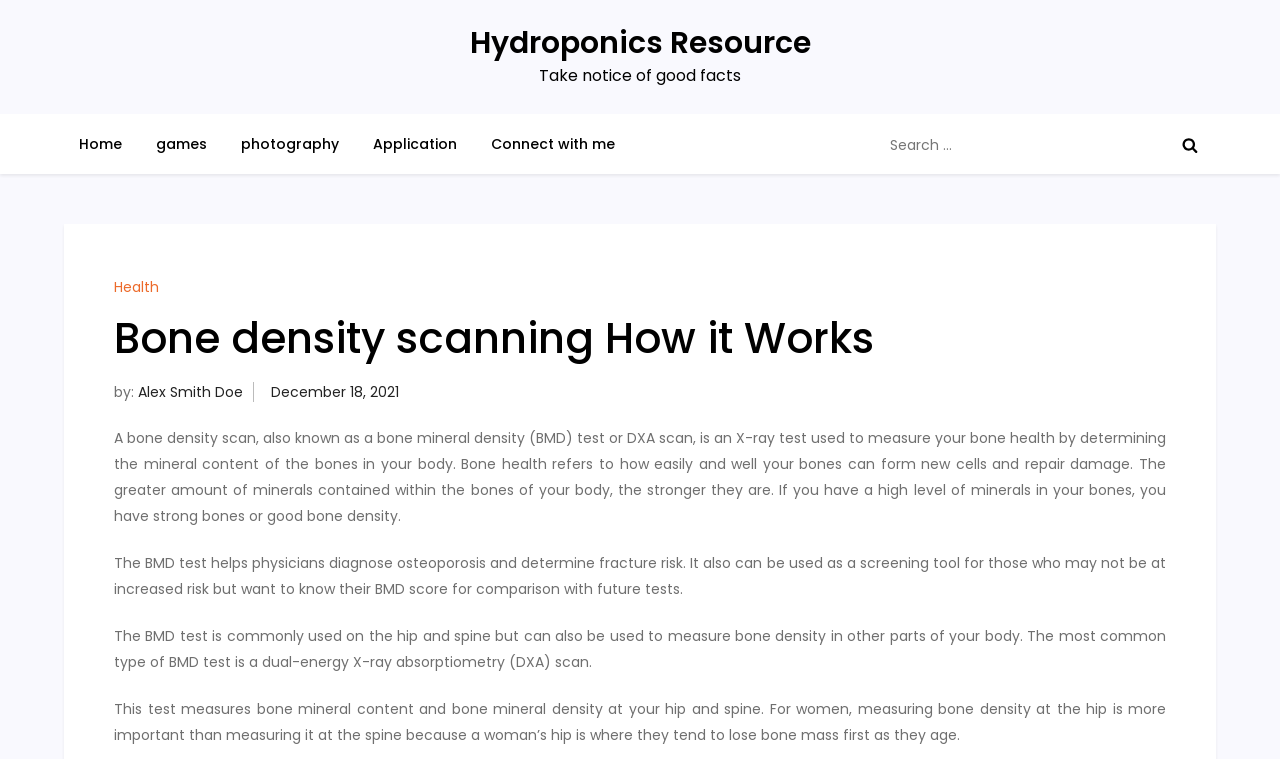Locate the bounding box coordinates of the segment that needs to be clicked to meet this instruction: "View Alex Smith Doe's profile".

[0.108, 0.503, 0.19, 0.529]